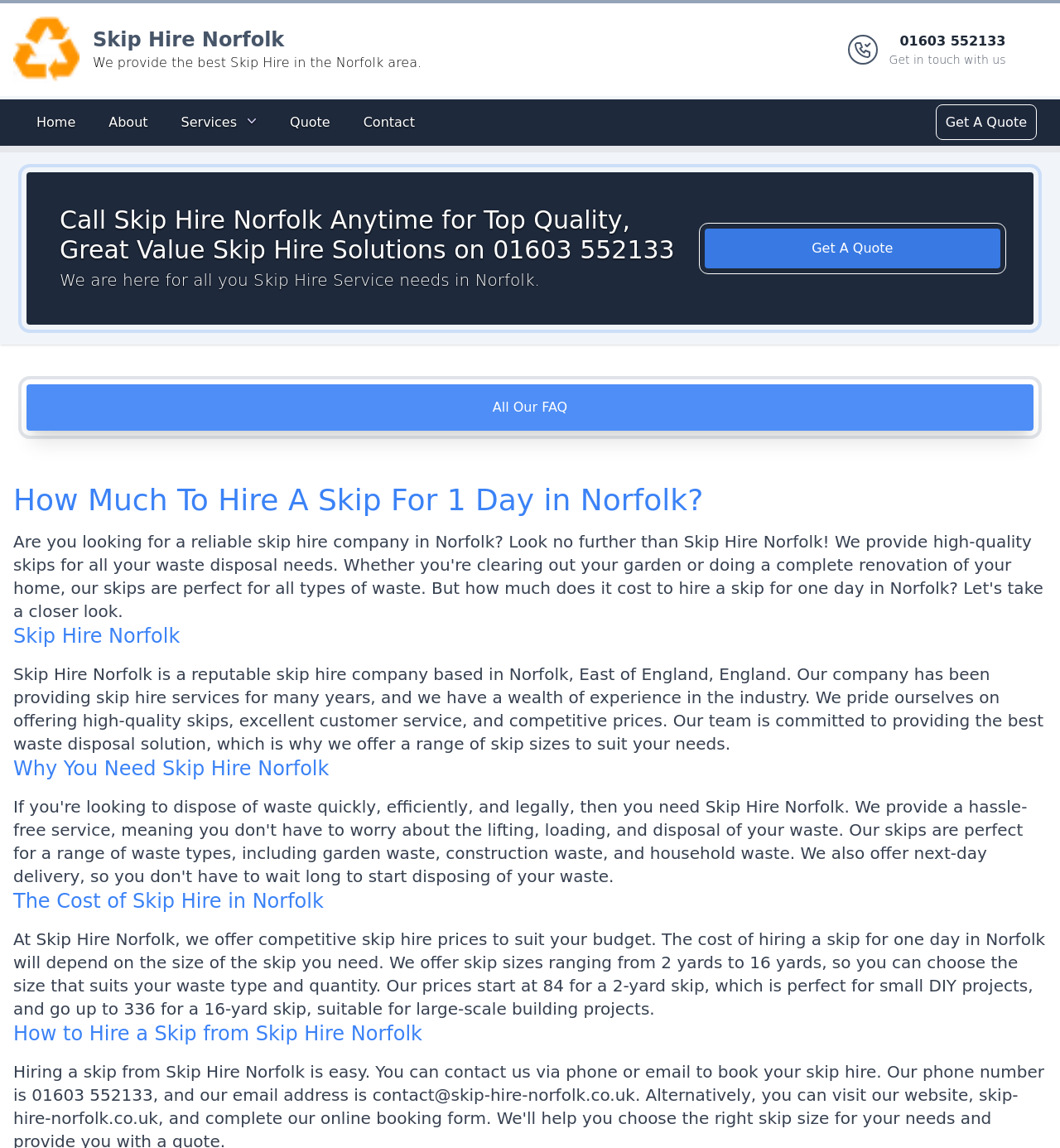Please identify the coordinates of the bounding box that should be clicked to fulfill this instruction: "Click the Skip Hire Norfolk logo".

[0.012, 0.014, 0.075, 0.072]